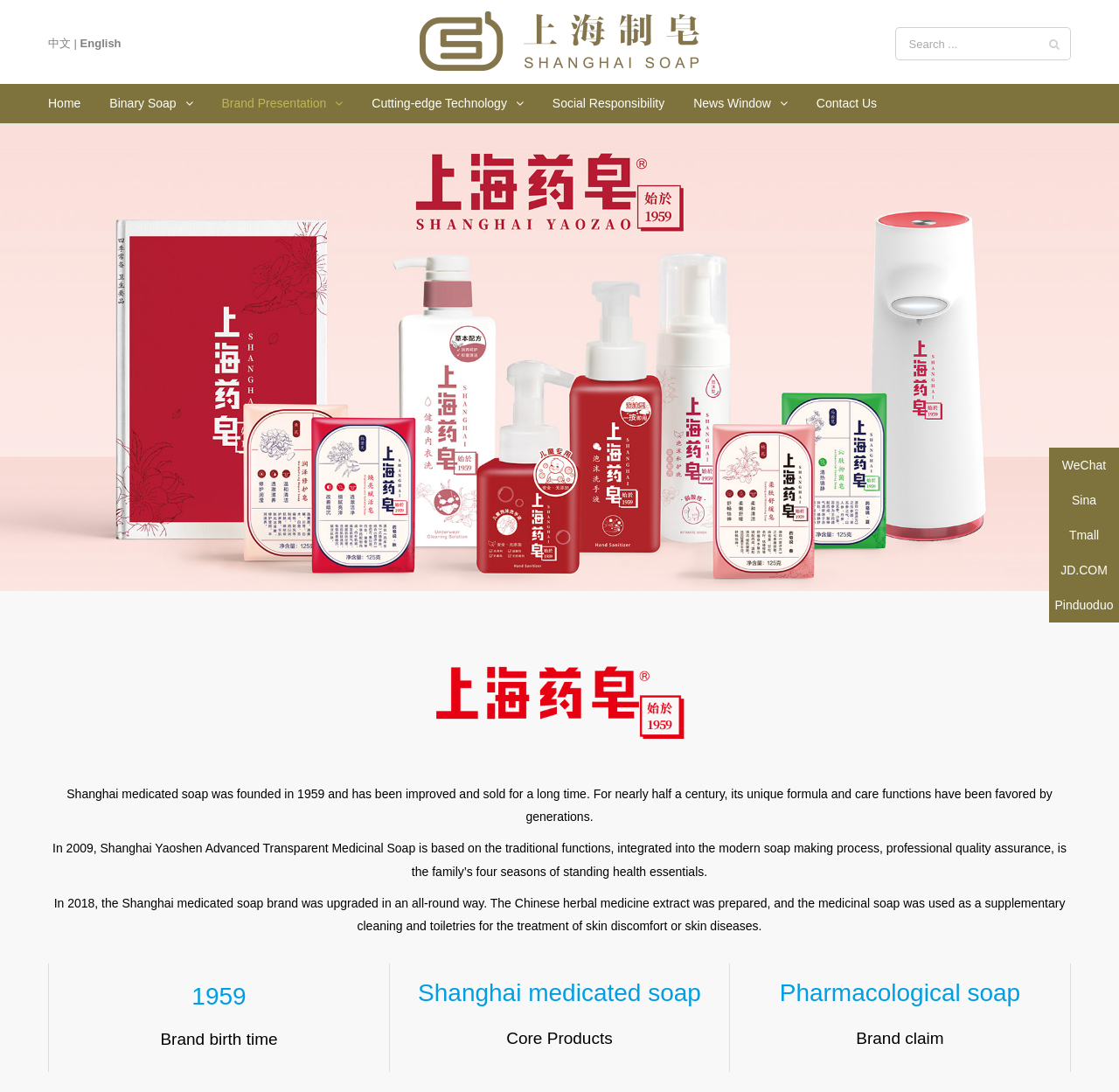Determine the bounding box coordinates for the area you should click to complete the following instruction: "Go to Home page".

[0.043, 0.077, 0.072, 0.113]